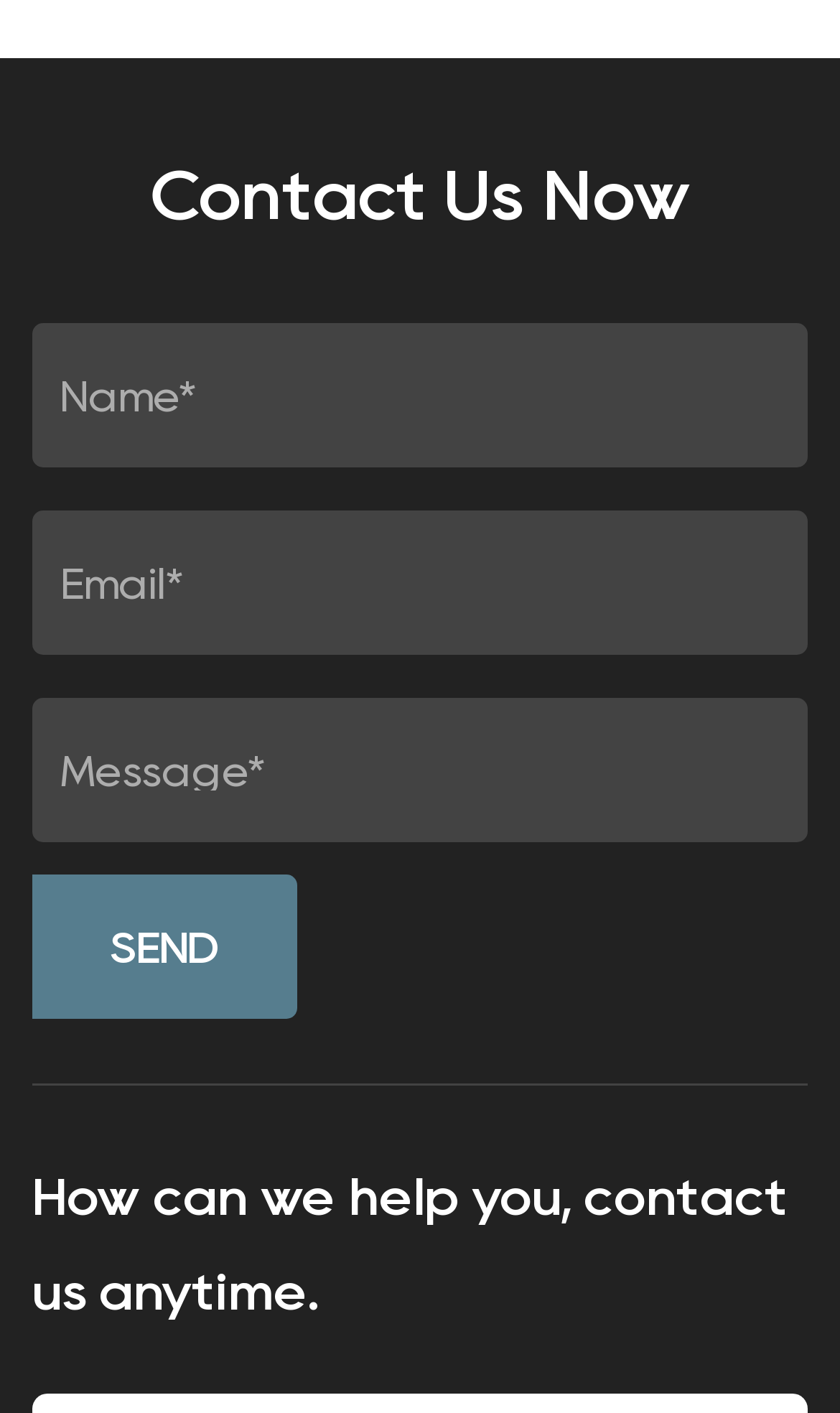Find the bounding box coordinates for the HTML element specified by: "value="SEND"".

[0.038, 0.619, 0.354, 0.722]